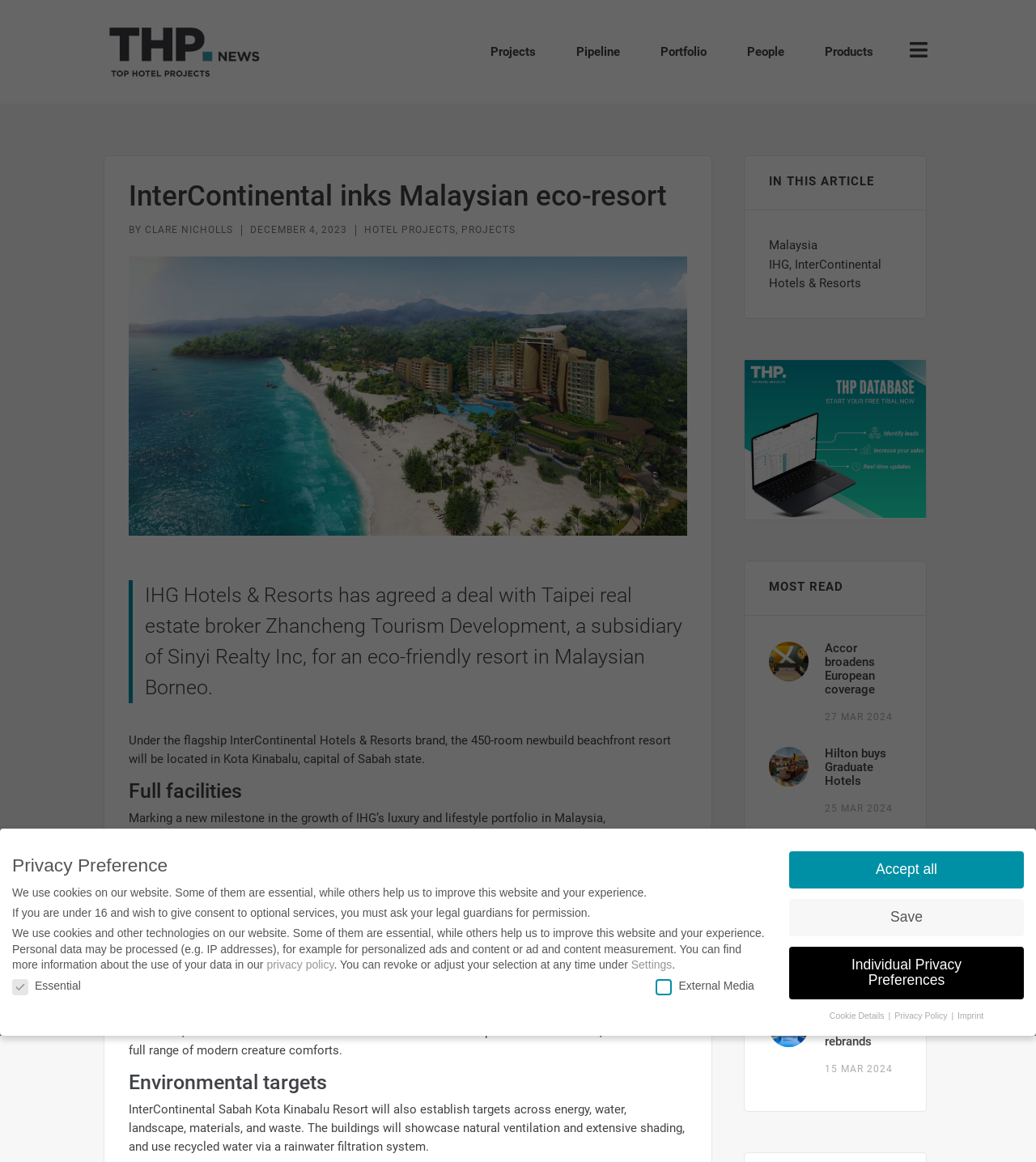Pinpoint the bounding box coordinates of the area that should be clicked to complete the following instruction: "Read the article 'Accor broadens European coverage'". The coordinates must be given as four float numbers between 0 and 1, i.e., [left, top, right, bottom].

[0.796, 0.552, 0.87, 0.606]